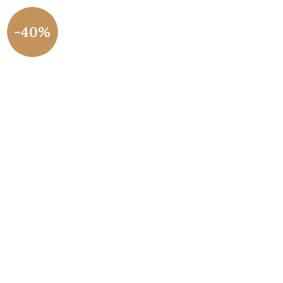Describe all elements and aspects of the image.

This image showcases a bright red dress, part of the latest Pakistani formal wear collection. Prominently featured is a "-40%" badge, indicating a significant discount, enticing potential buyers with savings on a stylish addition to their wardrobe. The dress is accentuated by its vibrant color, symbolizing elegance and cultural flair, ideal for festive occasions or formal events. This promotional image aims to attract shoppers looking for fashionable yet affordable attire, emphasizing the blend of style and savings.